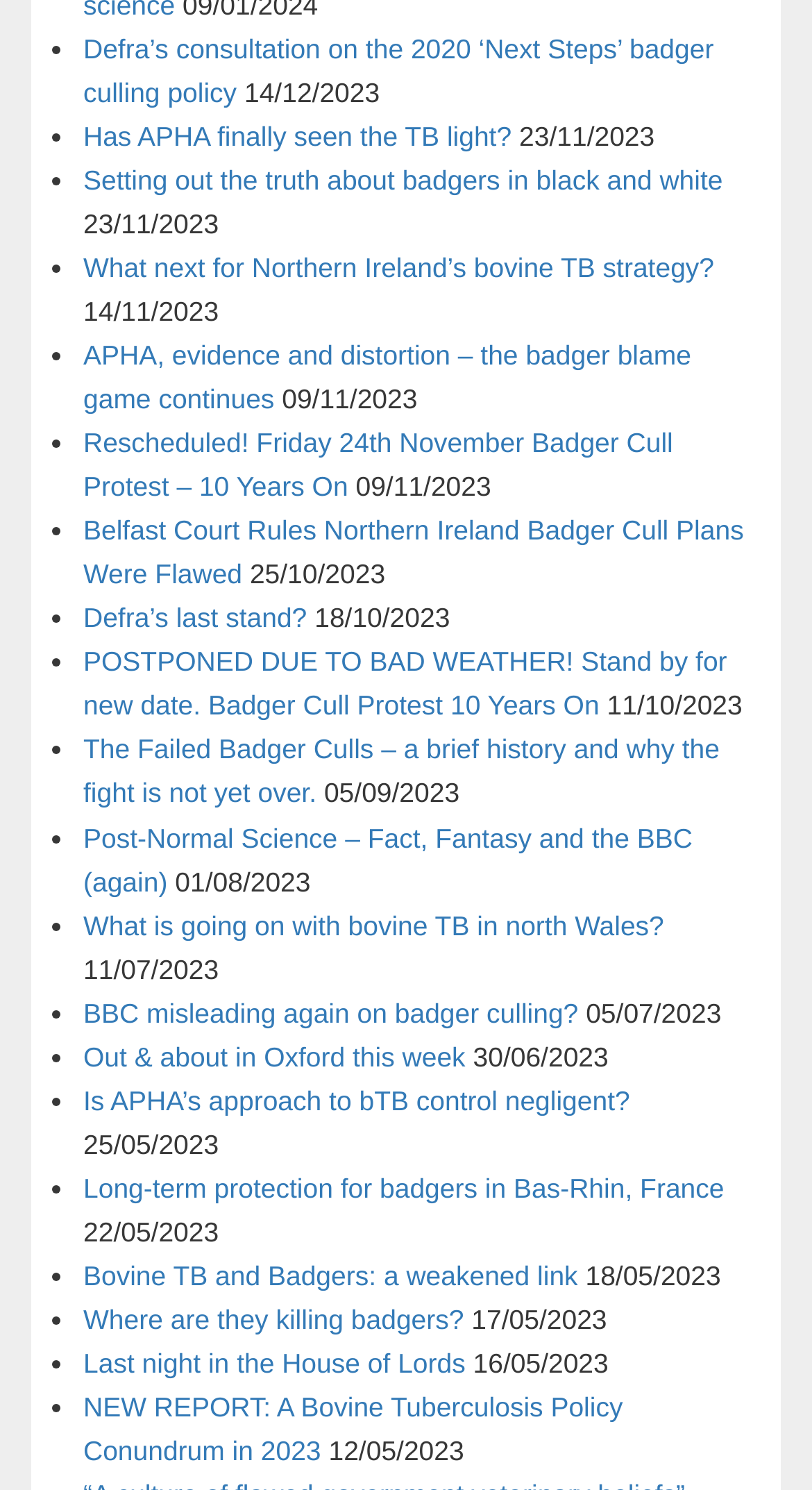Pinpoint the bounding box coordinates of the clickable area needed to execute the instruction: "Click on 'Defra’s consultation on the 2020 ‘Next Steps’ badger culling policy'". The coordinates should be specified as four float numbers between 0 and 1, i.e., [left, top, right, bottom].

[0.103, 0.022, 0.879, 0.072]